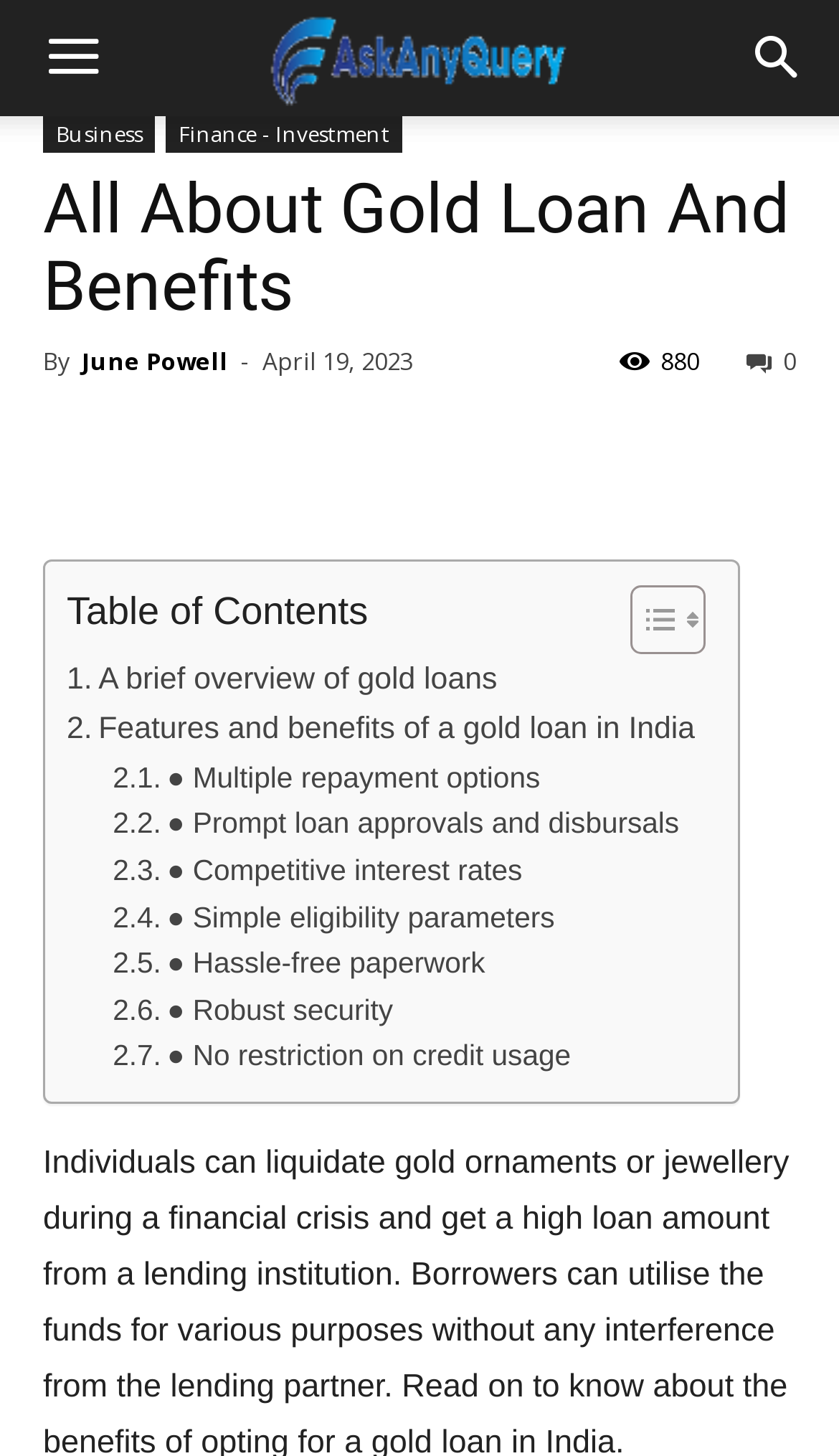Provide a brief response using a word or short phrase to this question:
How many social media links are there at the top of the webpage?

7